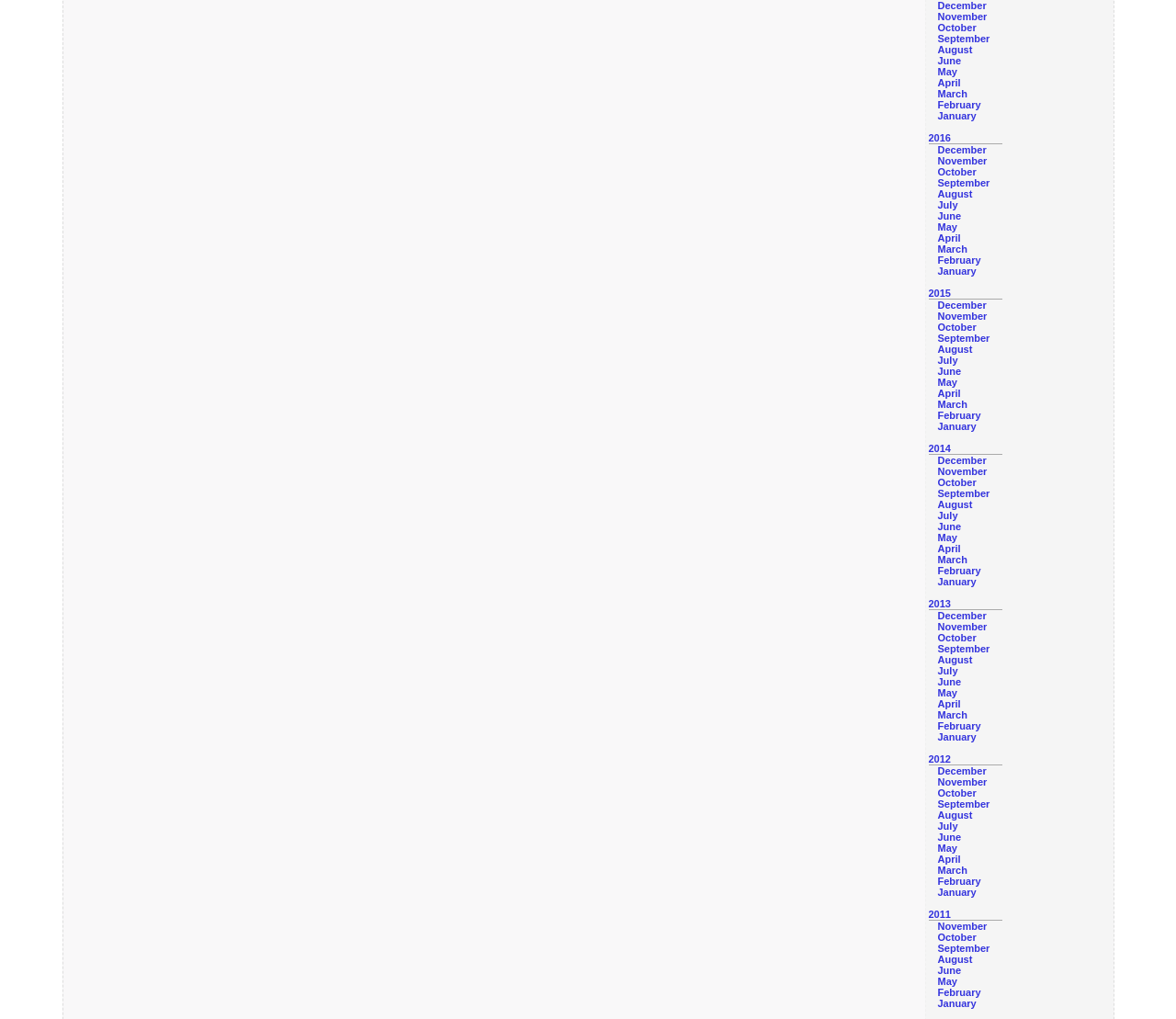Identify the coordinates of the bounding box for the element that must be clicked to accomplish the instruction: "Browse 2015".

[0.789, 0.282, 0.809, 0.293]